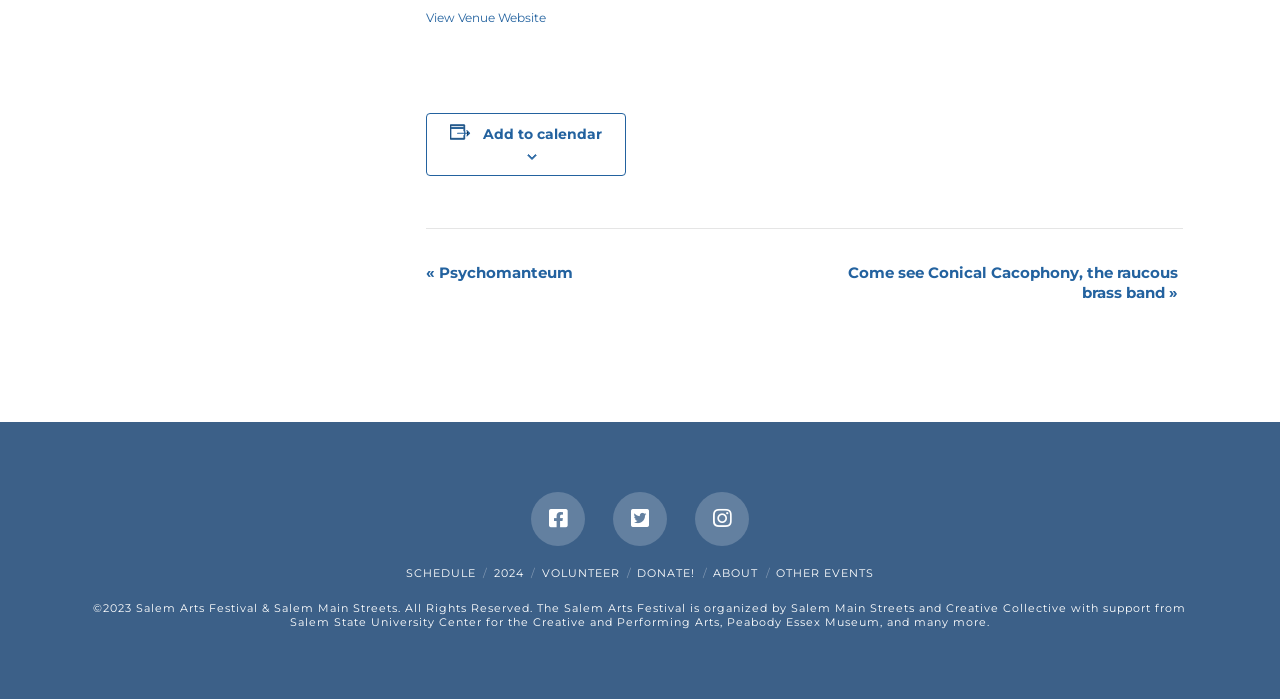Answer the question below using just one word or a short phrase: 
What is the text of the first link on the page?

View Venue Website